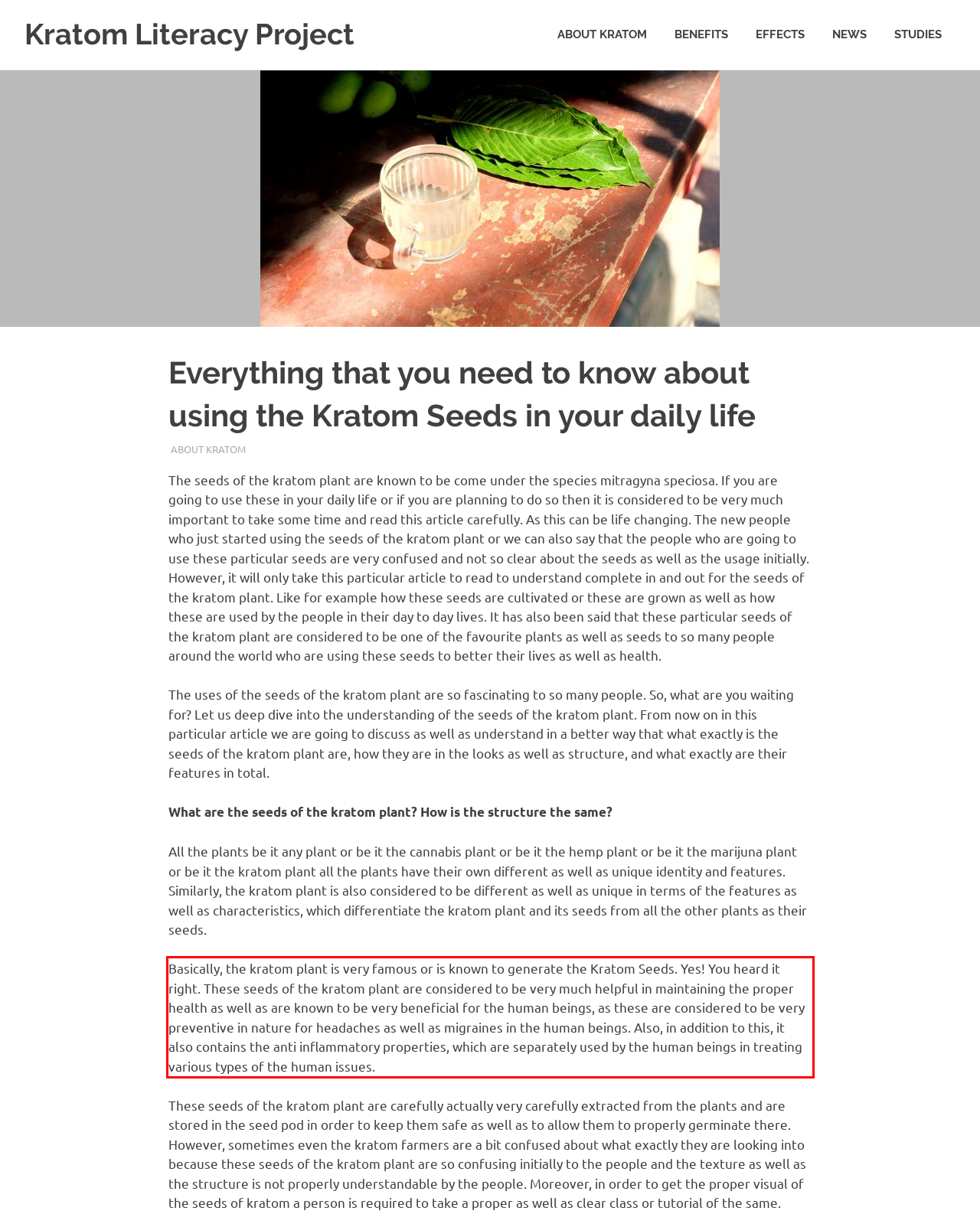You are provided with a screenshot of a webpage that includes a red bounding box. Extract and generate the text content found within the red bounding box.

Basically, the kratom plant is very famous or is known to generate the Kratom Seeds. Yes! You heard it right. These seeds of the kratom plant are considered to be very much helpful in maintaining the proper health as well as are known to be very beneficial for the human beings, as these are considered to be very preventive in nature for headaches as well as migraines in the human beings. Also, in addition to this, it also contains the anti inflammatory properties, which are separately used by the human beings in treating various types of the human issues.